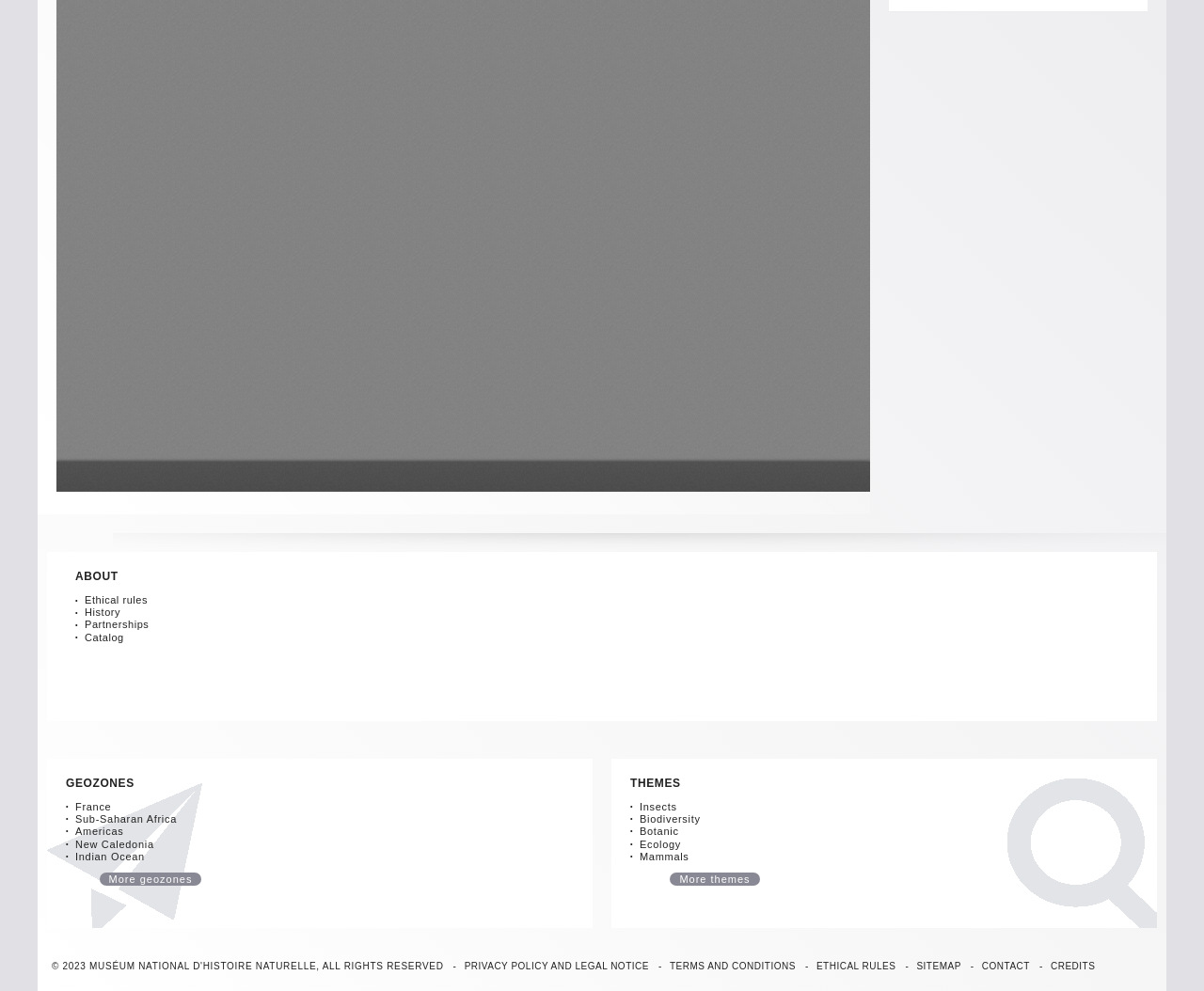What is the last link in the footer?
Please provide a single word or phrase in response based on the screenshot.

CREDITS